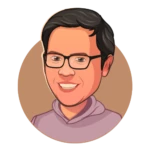What is Ray R's profession?
Using the image as a reference, answer the question in detail.

The caption identifies Ray R as the 'Graphic Design Lead', which suggests that his profession is related to graphic design and he holds a leadership position in that field.